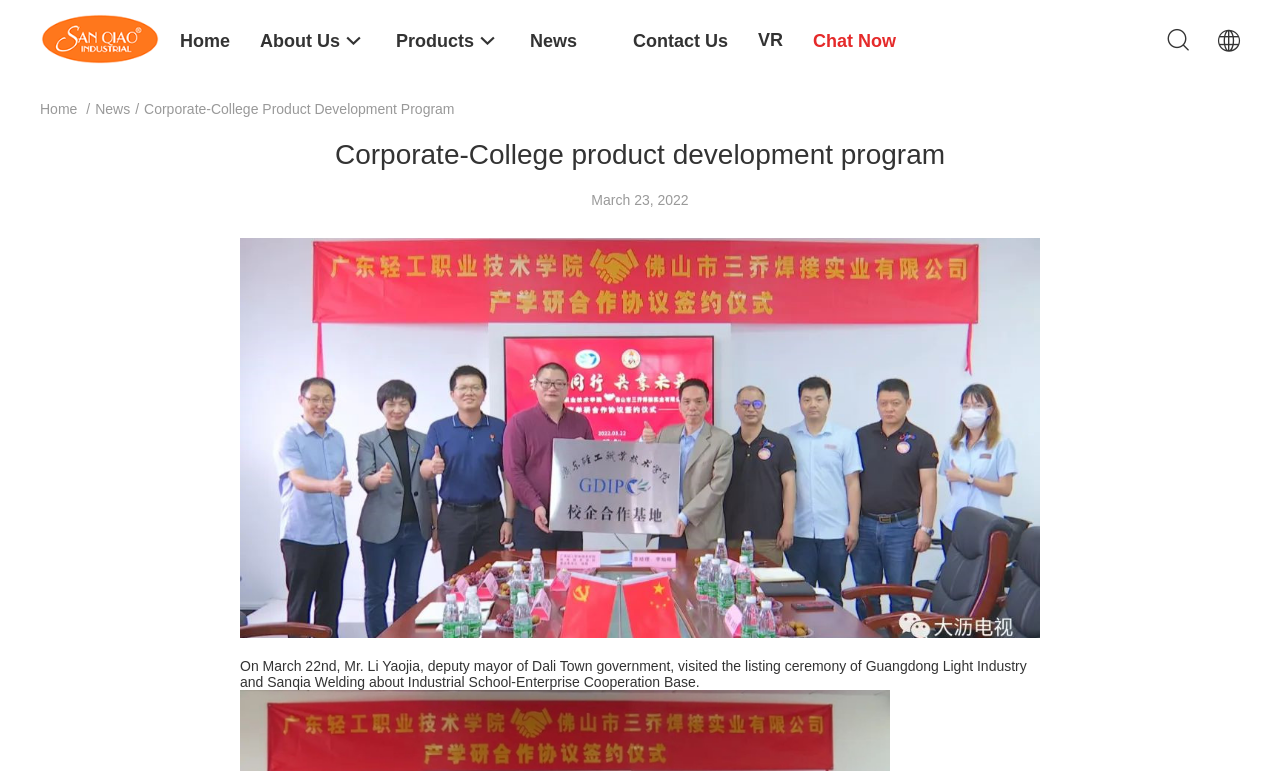What is the company name?
Using the picture, provide a one-word or short phrase answer.

Foshan Sanqiao Welding Industry Co., Ltd.